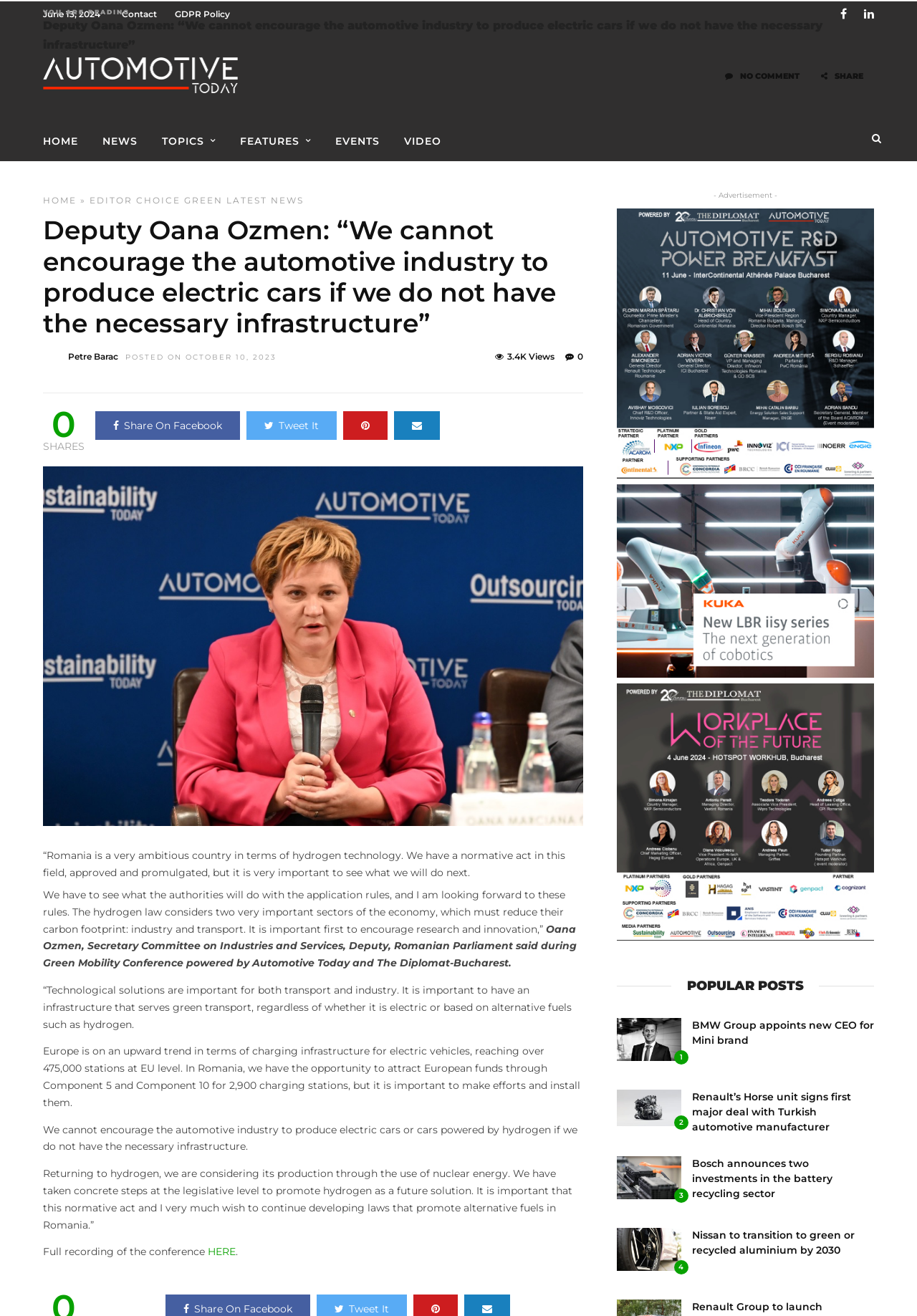Pinpoint the bounding box coordinates of the clickable element to carry out the following instruction: "log in."

None